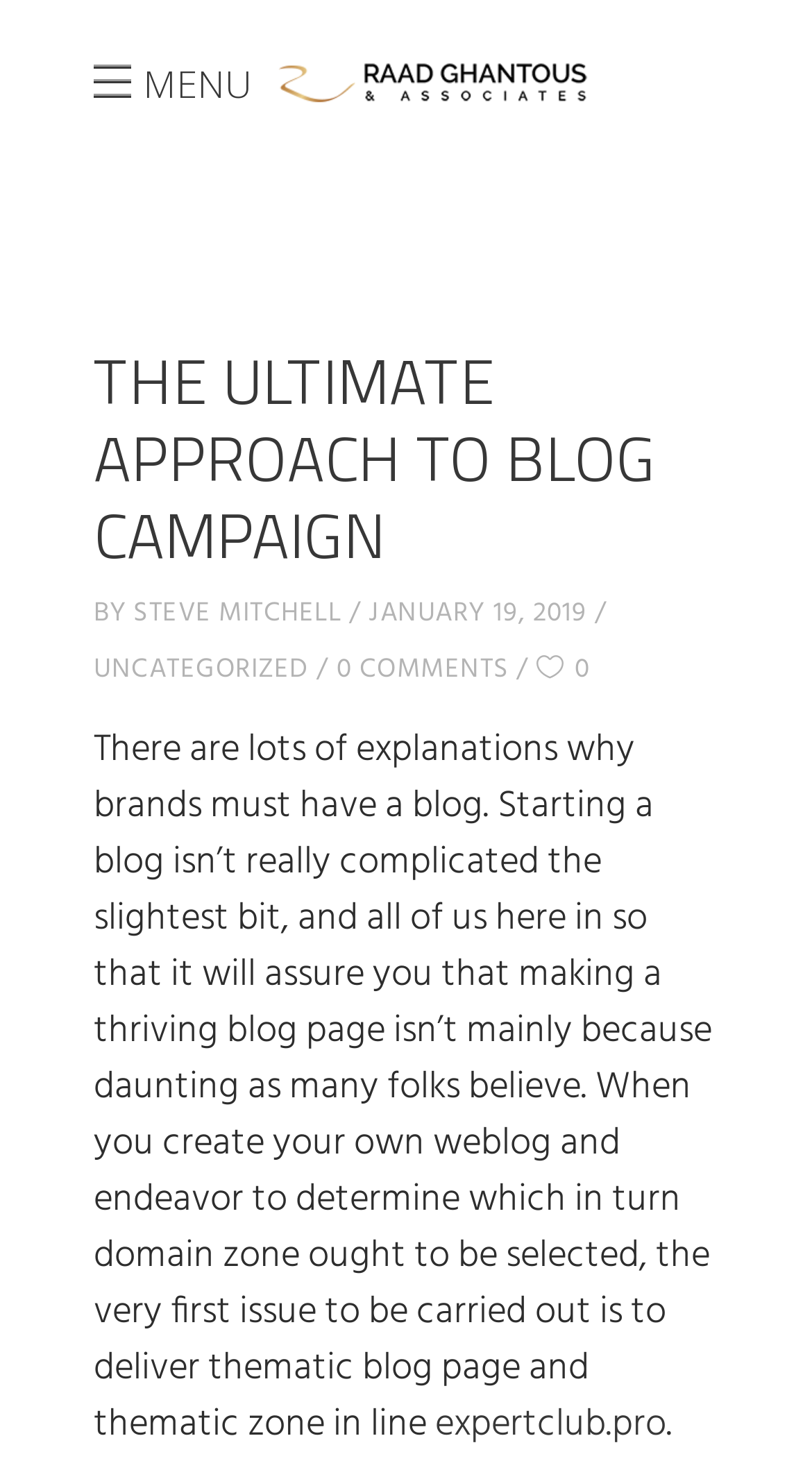Identify the bounding box coordinates of the area that should be clicked in order to complete the given instruction: "View UNCATEGORIZED posts". The bounding box coordinates should be four float numbers between 0 and 1, i.e., [left, top, right, bottom].

[0.115, 0.443, 0.381, 0.473]